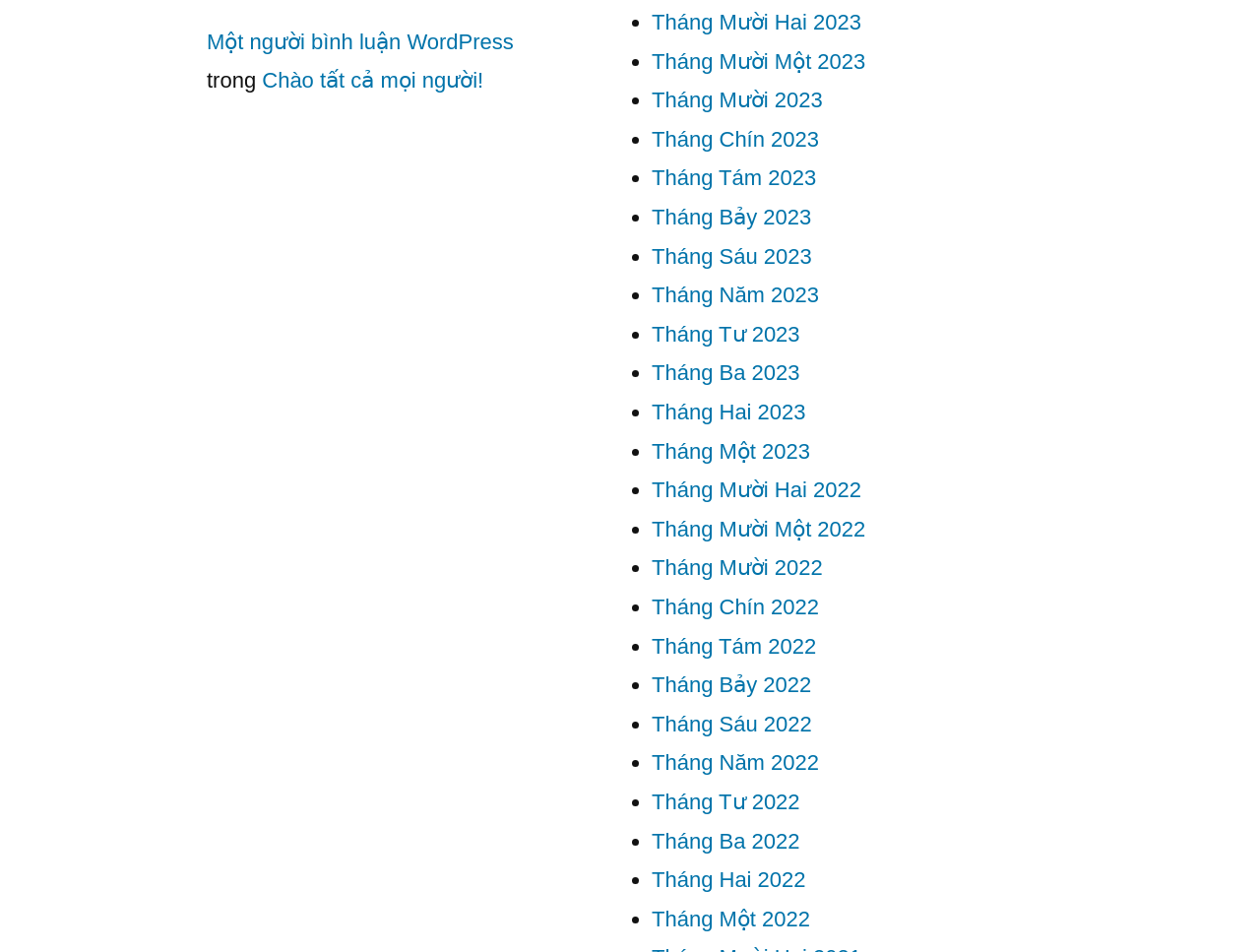Determine the bounding box coordinates (top-left x, top-left y, bottom-right x, bottom-right y) of the UI element described in the following text: Tháng Bảy 2023

[0.517, 0.215, 0.644, 0.241]